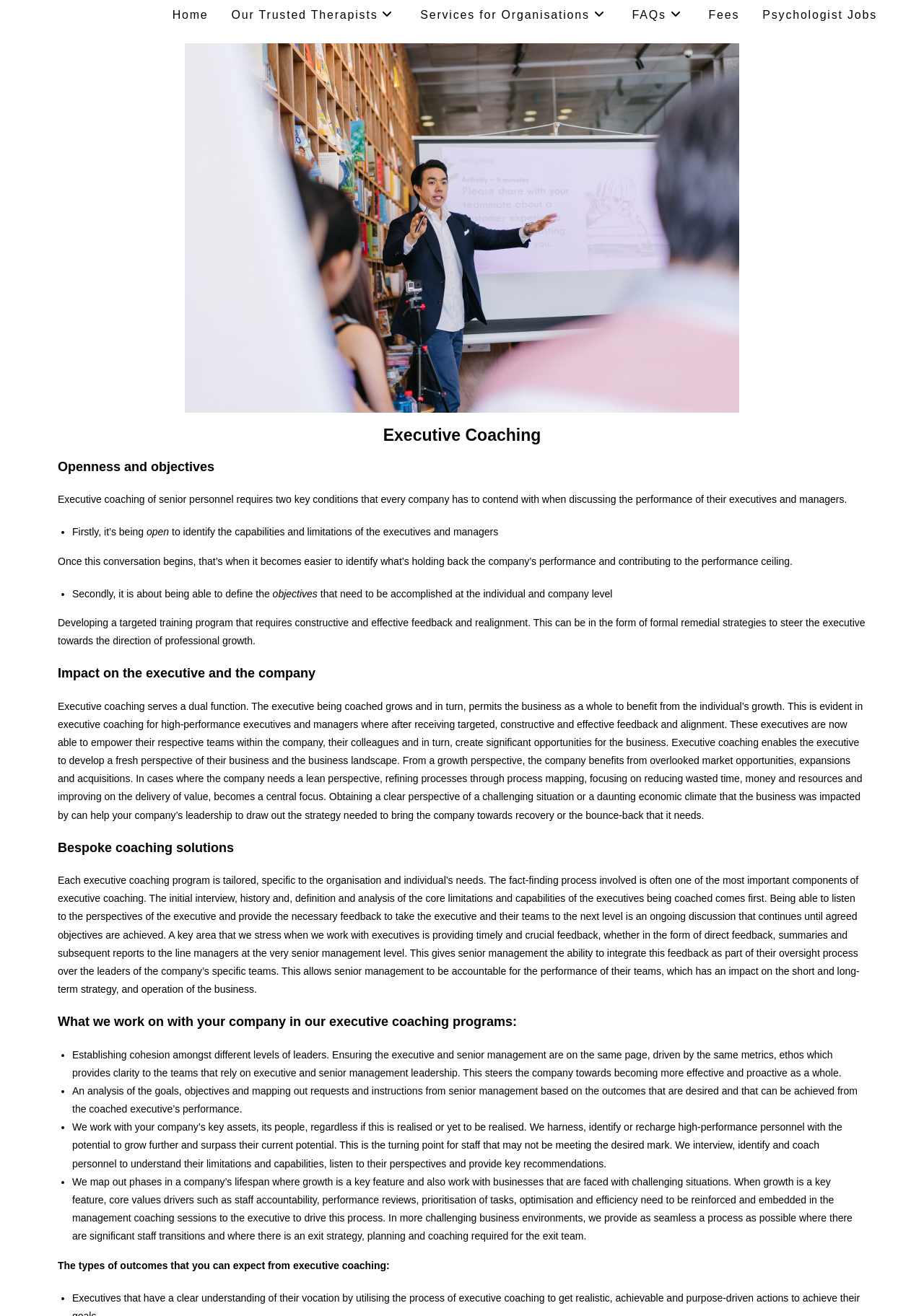Based on the description "Home", find the bounding box of the specified UI element.

[0.174, 0.0, 0.238, 0.023]